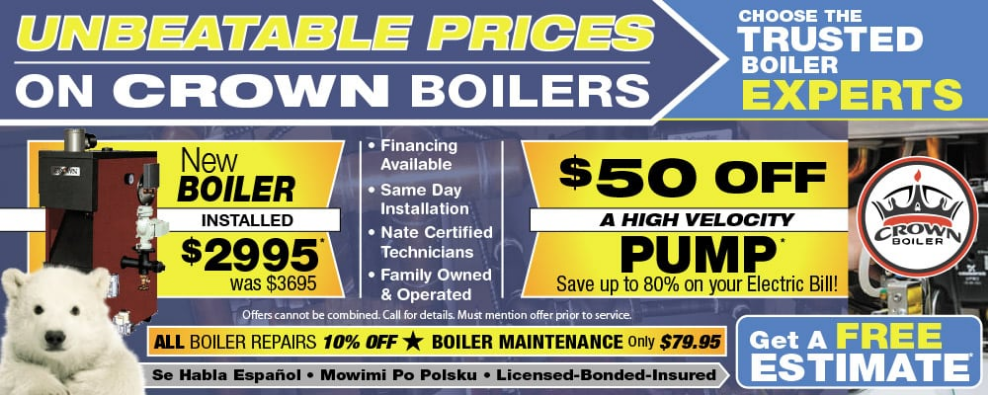Answer the following query concisely with a single word or phrase:
What is the price of boiler repairs and maintenance?

$79.95